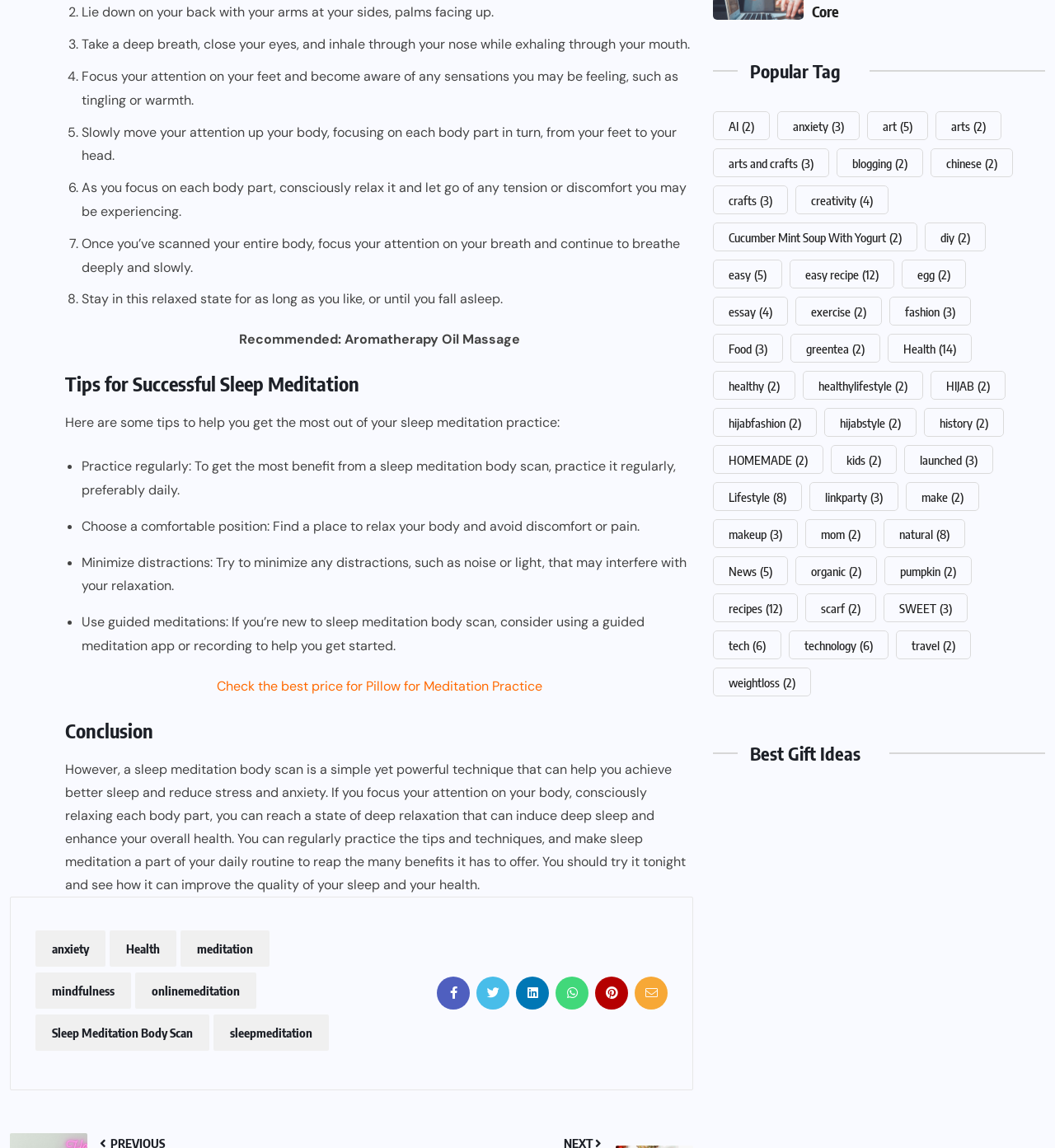What is recommended for sleep meditation practice?
Use the screenshot to answer the question with a single word or phrase.

Aromatherapy Oil Massage